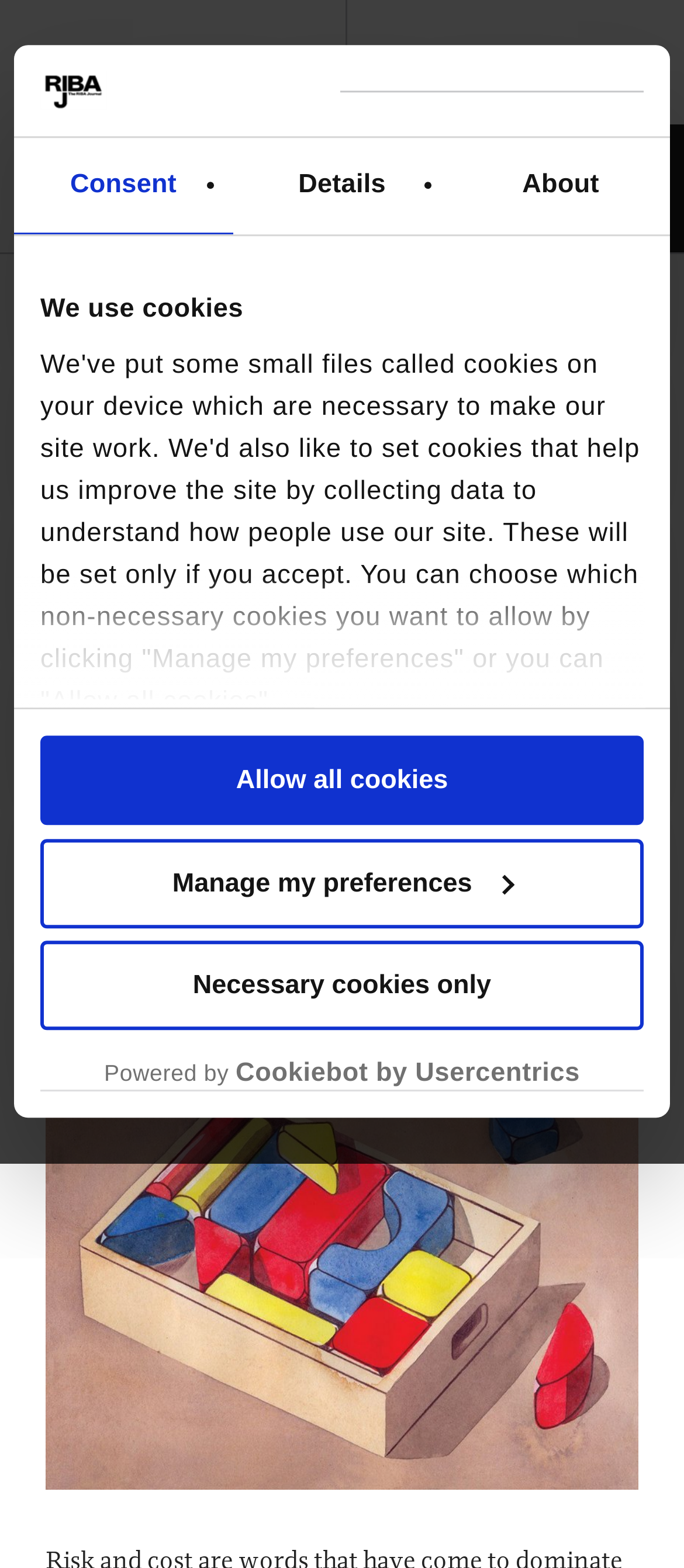What is the theme of the image at the bottom of the webpage?
Look at the image and answer the question with a single word or phrase.

Construction